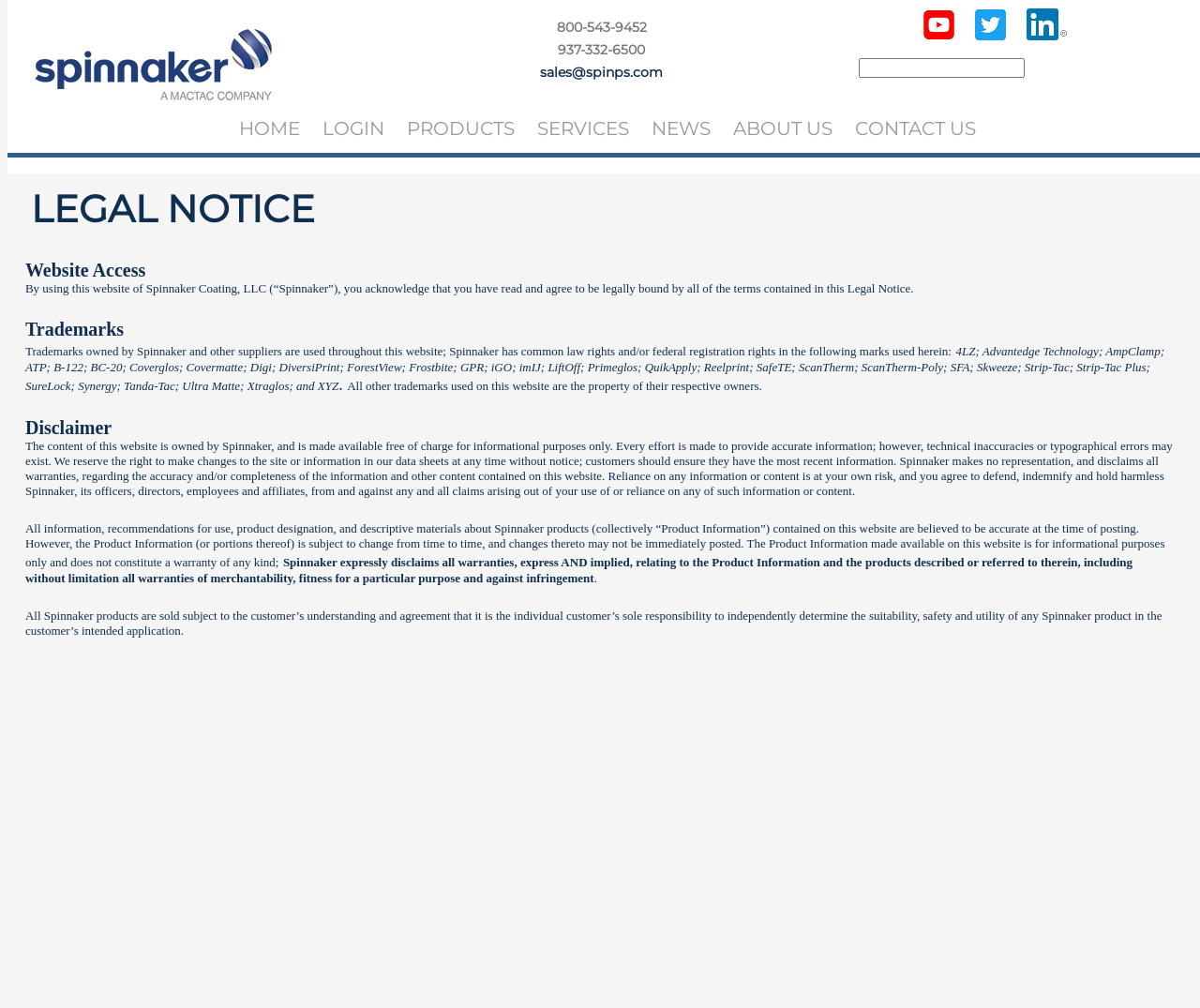How many social media links are present?
Use the information from the screenshot to give a comprehensive response to the question.

There are three social media links present on the webpage, which are 'YT', 'Twitter', and 'LinkedIn', located at the top-right section of the webpage.